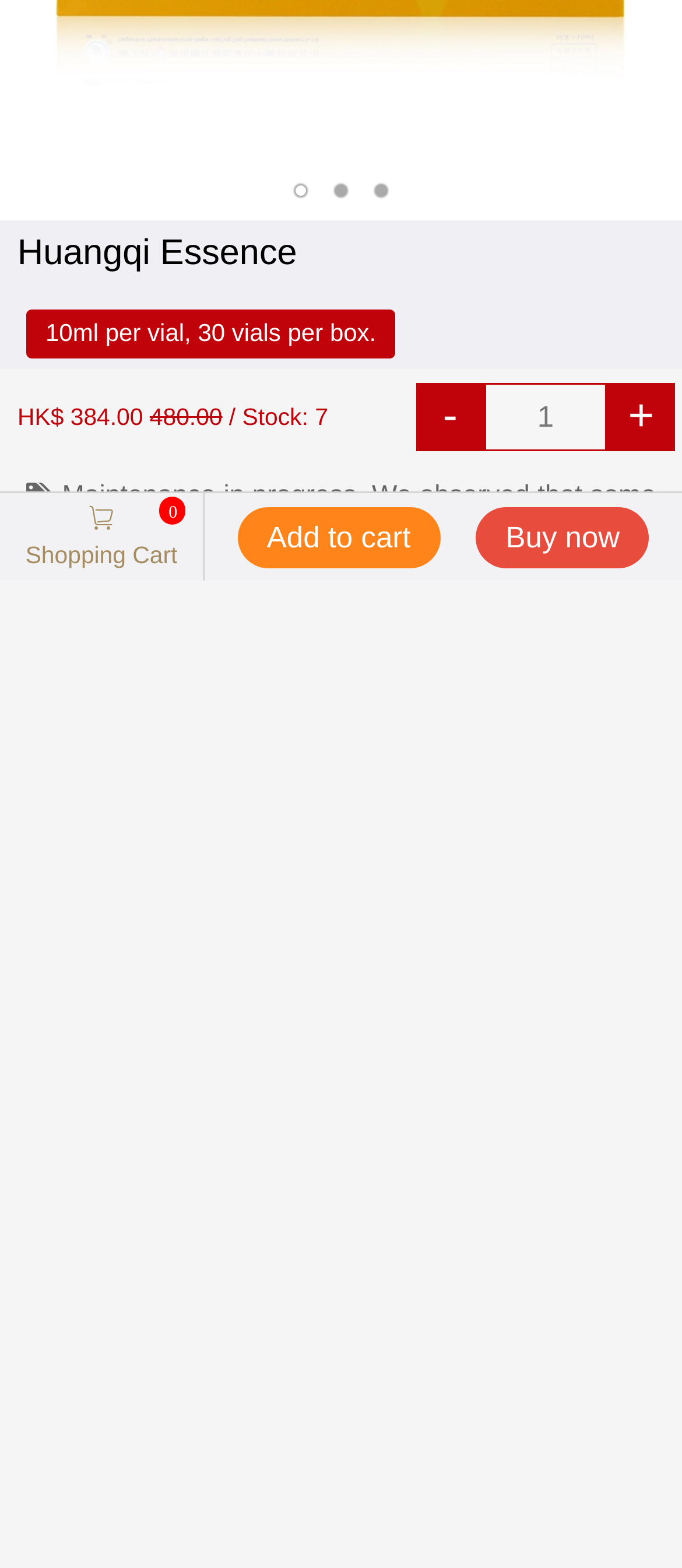Using the provided description: "0 Shopping Cart", find the bounding box coordinates of the corresponding UI element. The output should be four float numbers between 0 and 1, in the format [left, top, right, bottom].

[0.037, 0.319, 0.26, 0.366]